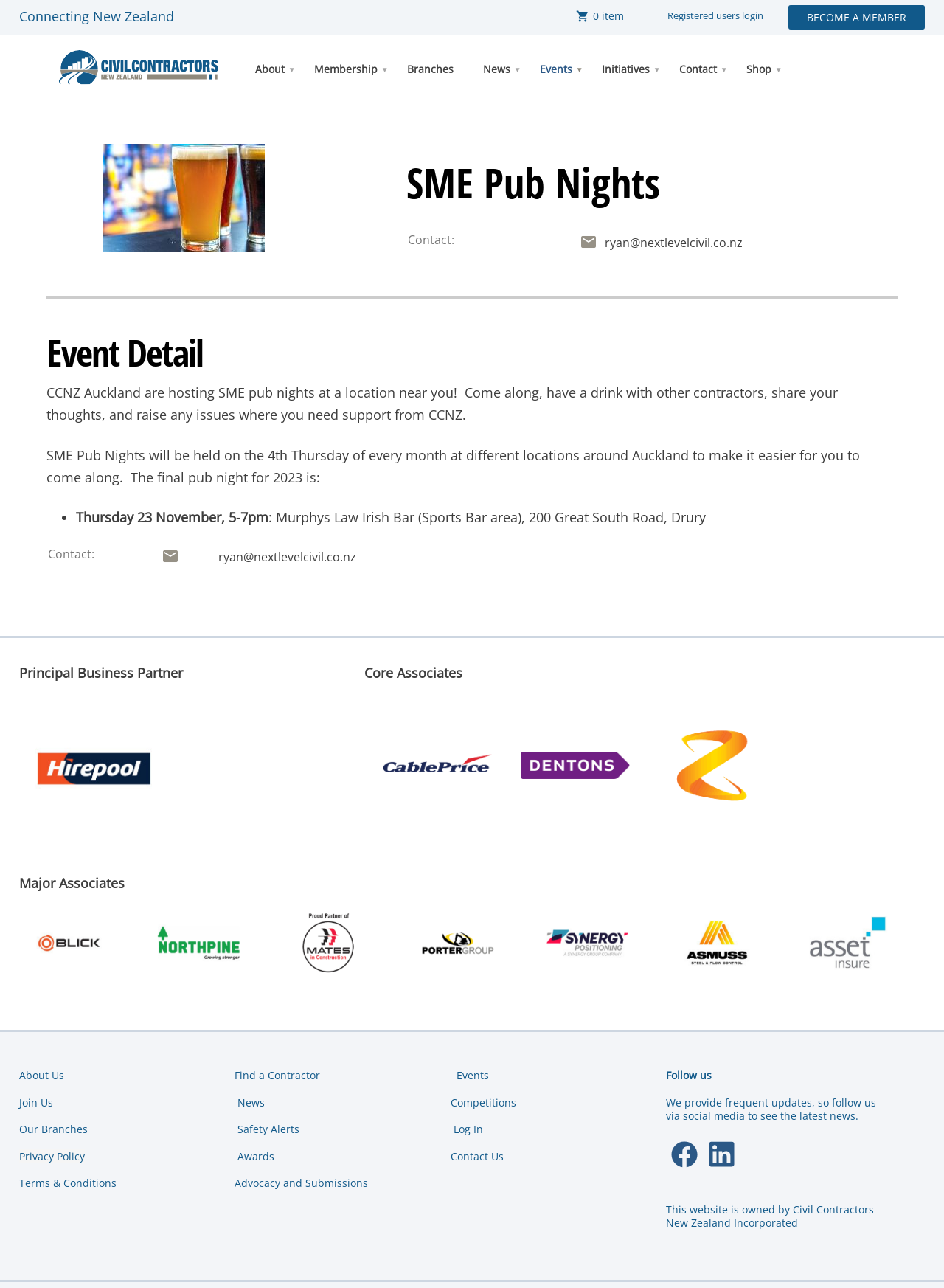Based on the image, provide a detailed response to the question:
What is the name of the event described on the page?

I looked at the heading on the page, which says 'SME Pub Nights', and also saw the description of the event below it, which confirms that the event is called SME Pub Nights.